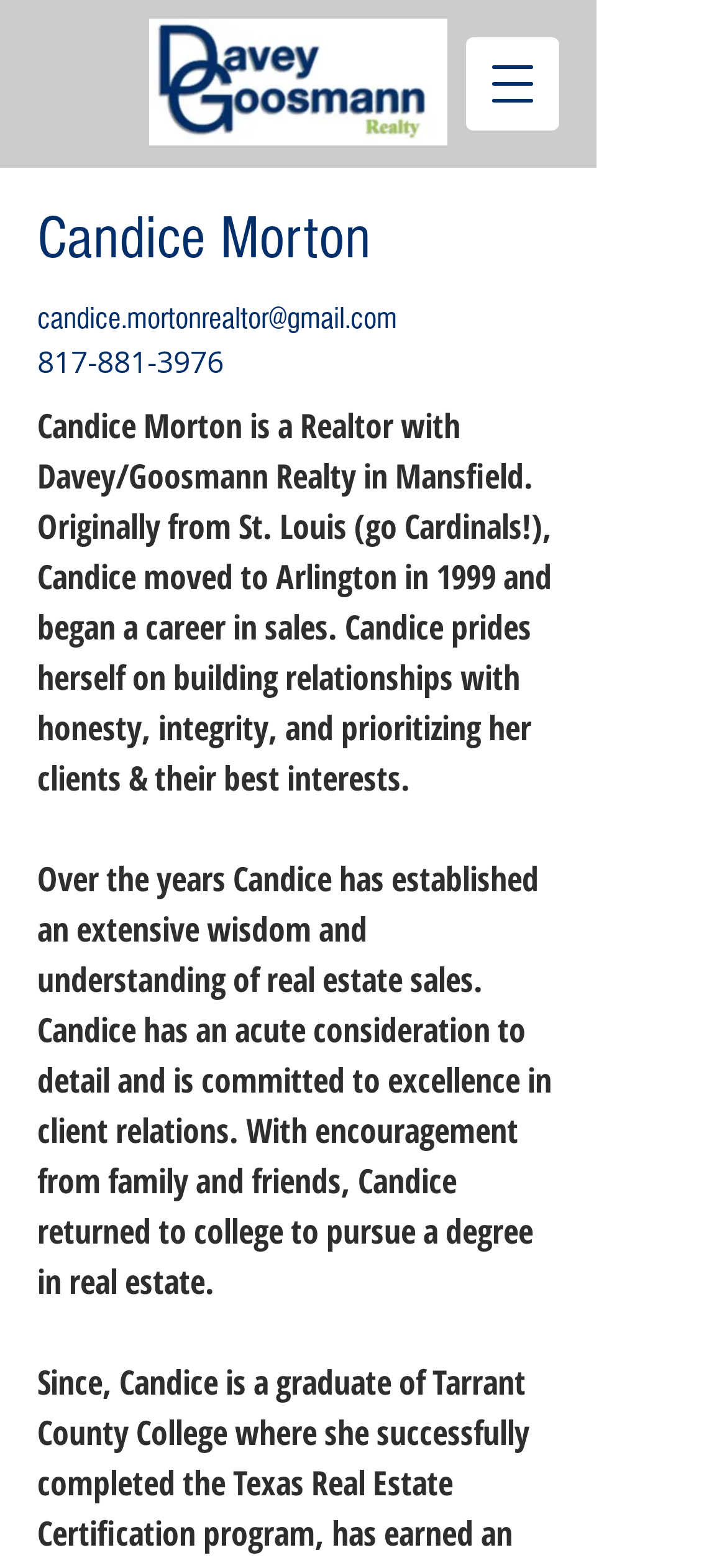Give the bounding box coordinates for the element described as: "817-881-3976".

[0.051, 0.217, 0.308, 0.244]